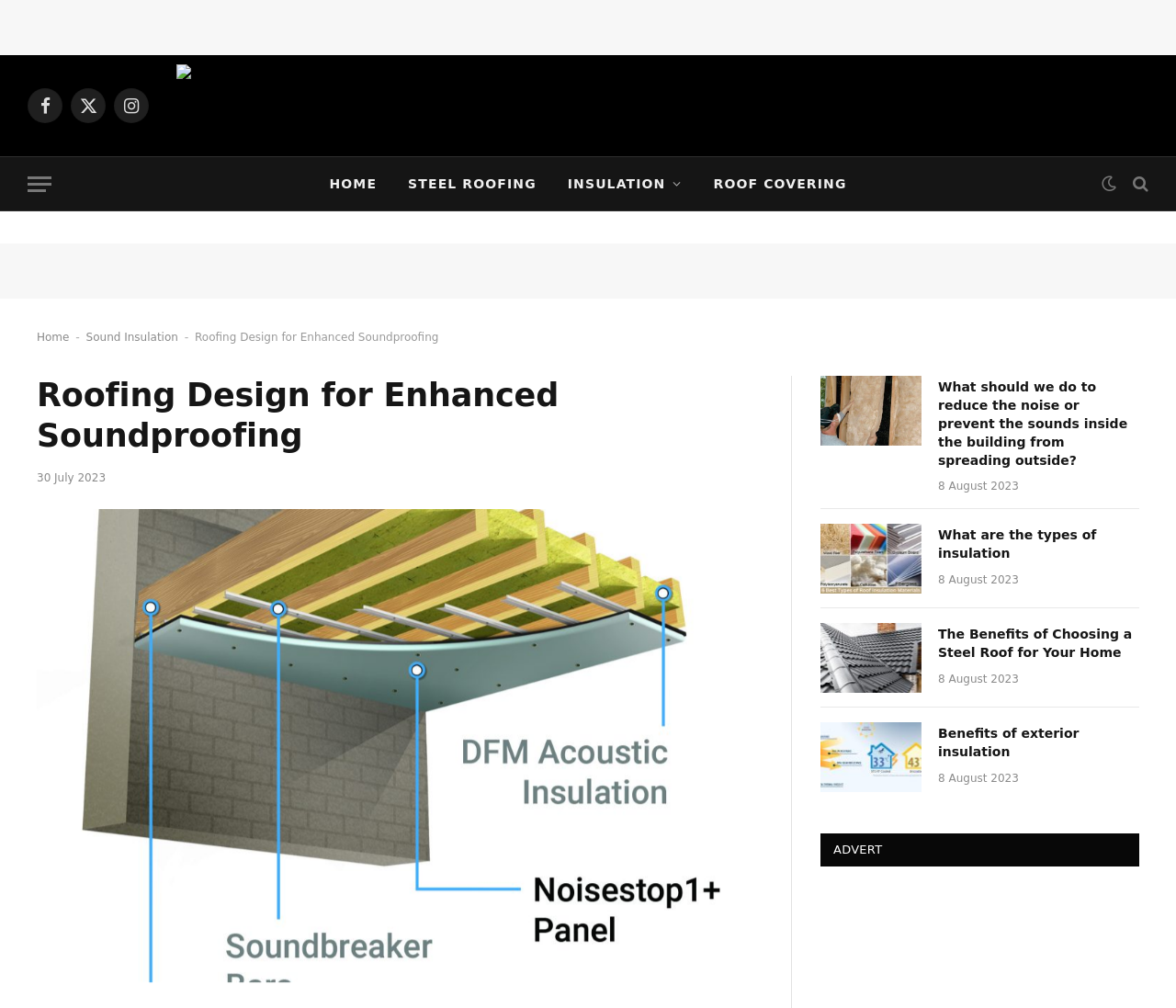What is the date of the latest article on this webpage?
Using the image, provide a detailed and thorough answer to the question.

The webpage displays the date of each article, and the latest date mentioned is 8 August 2023, which is the date of the last three articles.